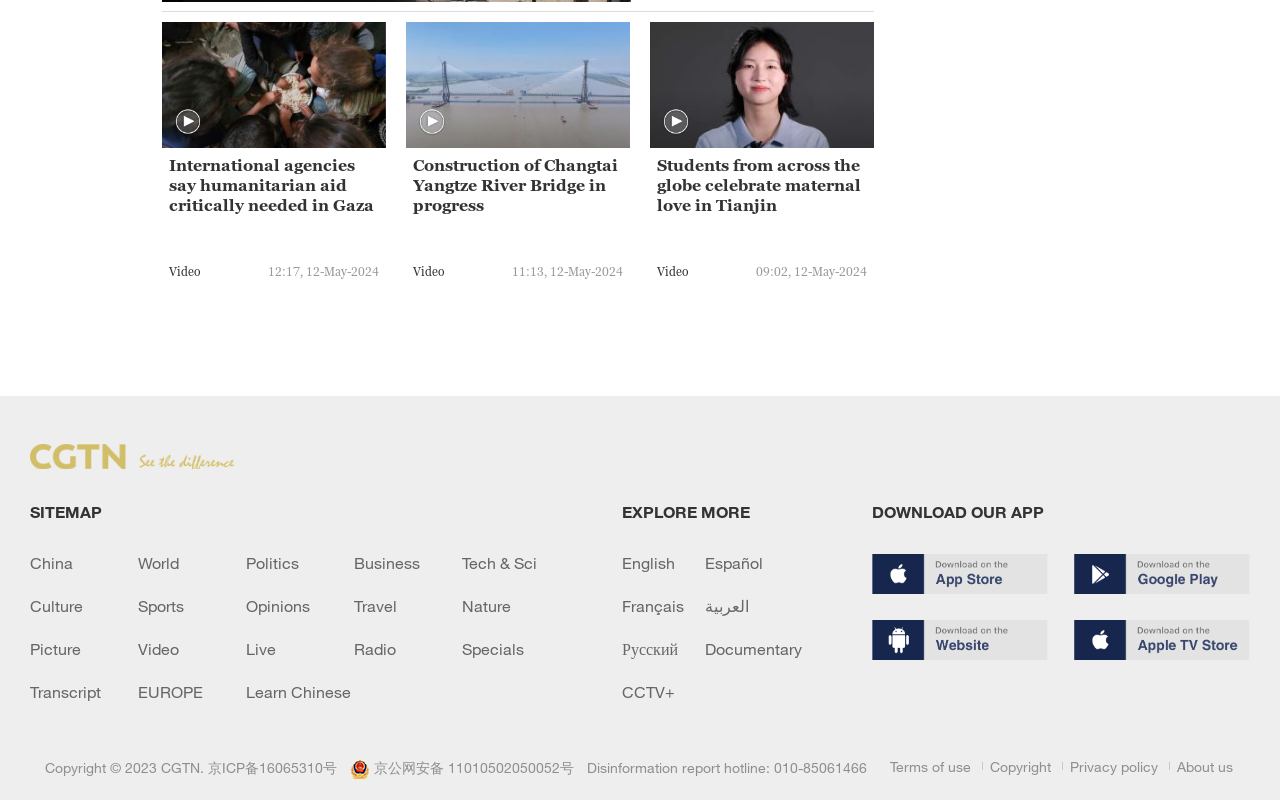Please find the bounding box for the UI element described by: "Tech & Sci".

[0.361, 0.693, 0.445, 0.715]